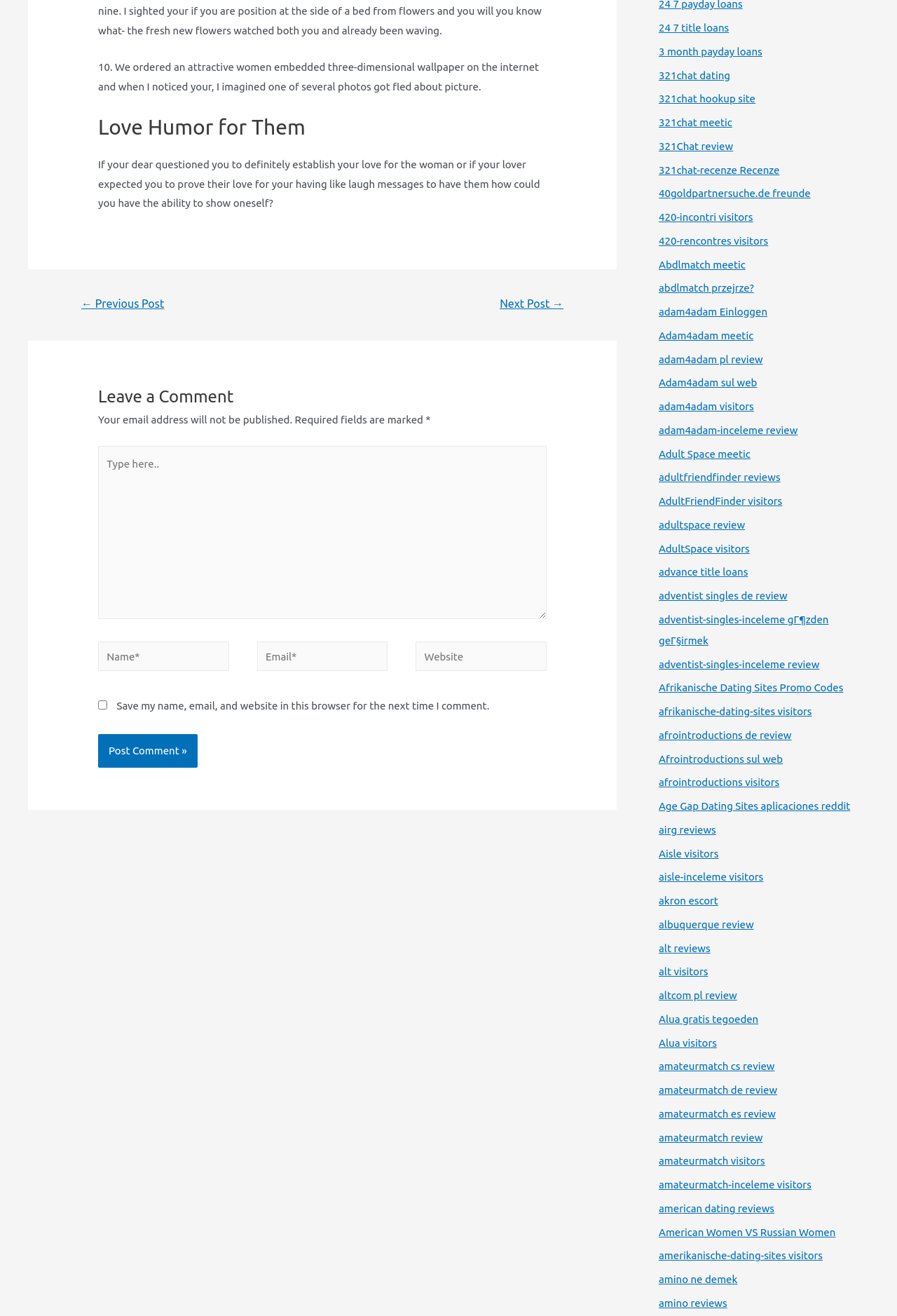Calculate the bounding box coordinates of the UI element given the description: "Afrikanische Dating Sites Promo Codes".

[0.734, 0.518, 0.94, 0.527]